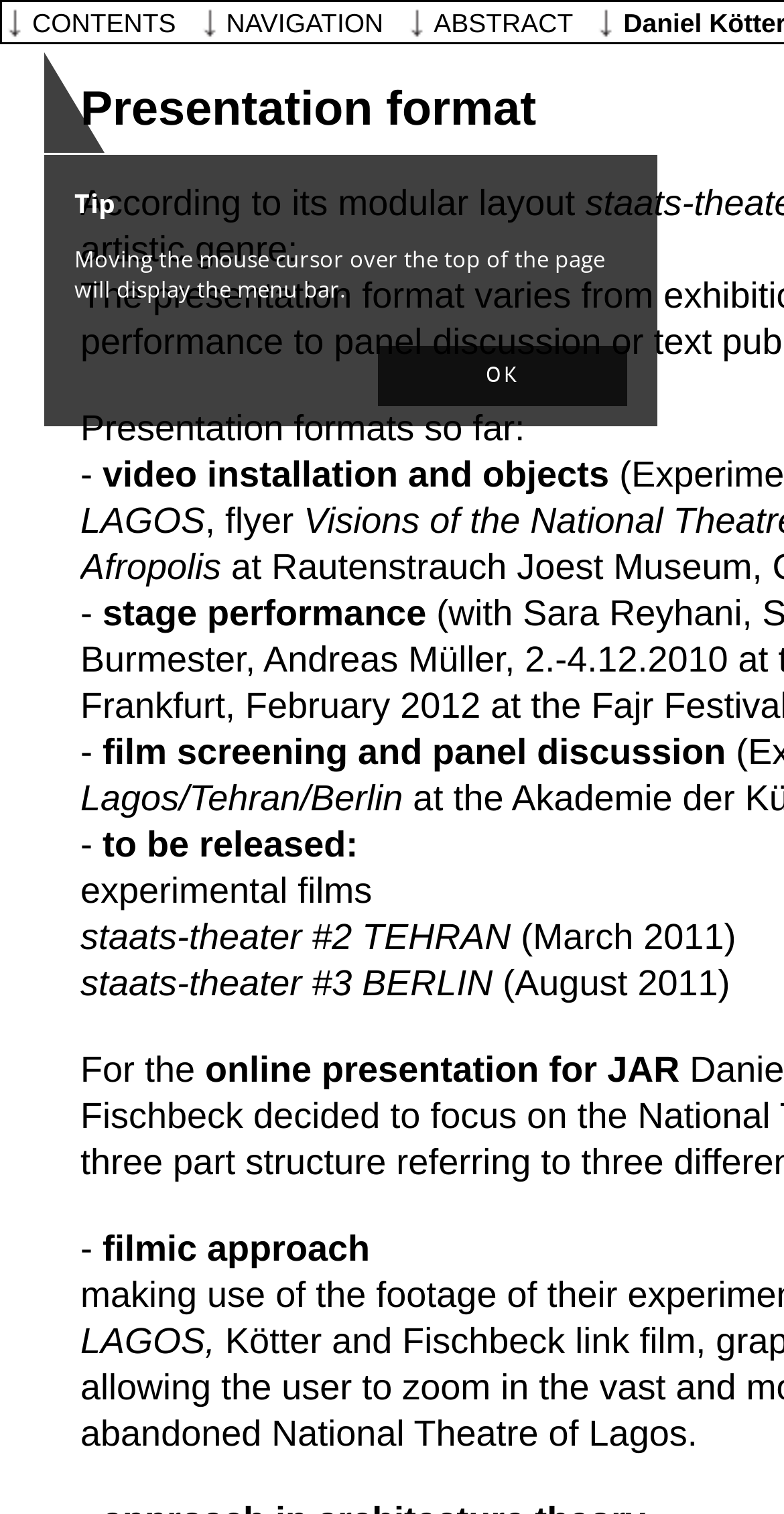What is the first presentation format mentioned?
Please answer using one word or phrase, based on the screenshot.

video installation and objects